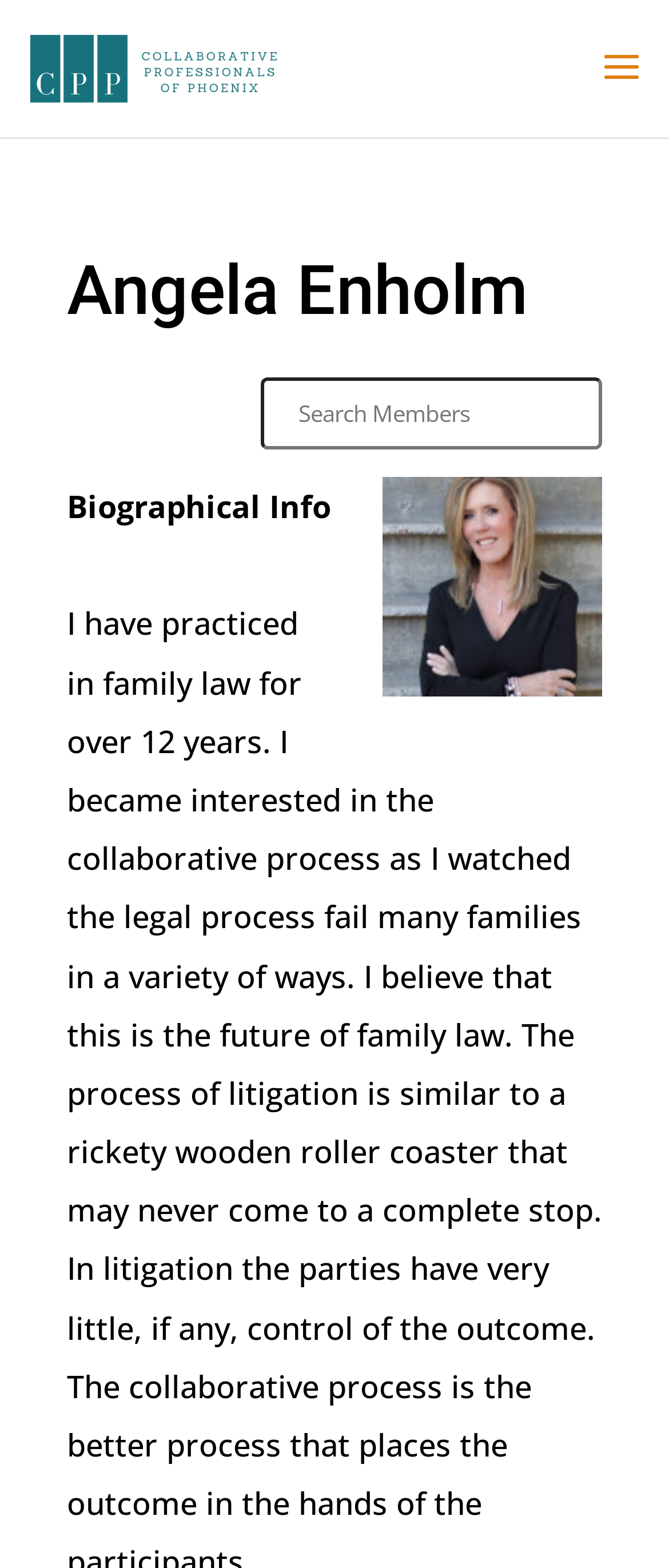What is the name of the person on the page?
Using the visual information, answer the question in a single word or phrase.

Angela Enholm